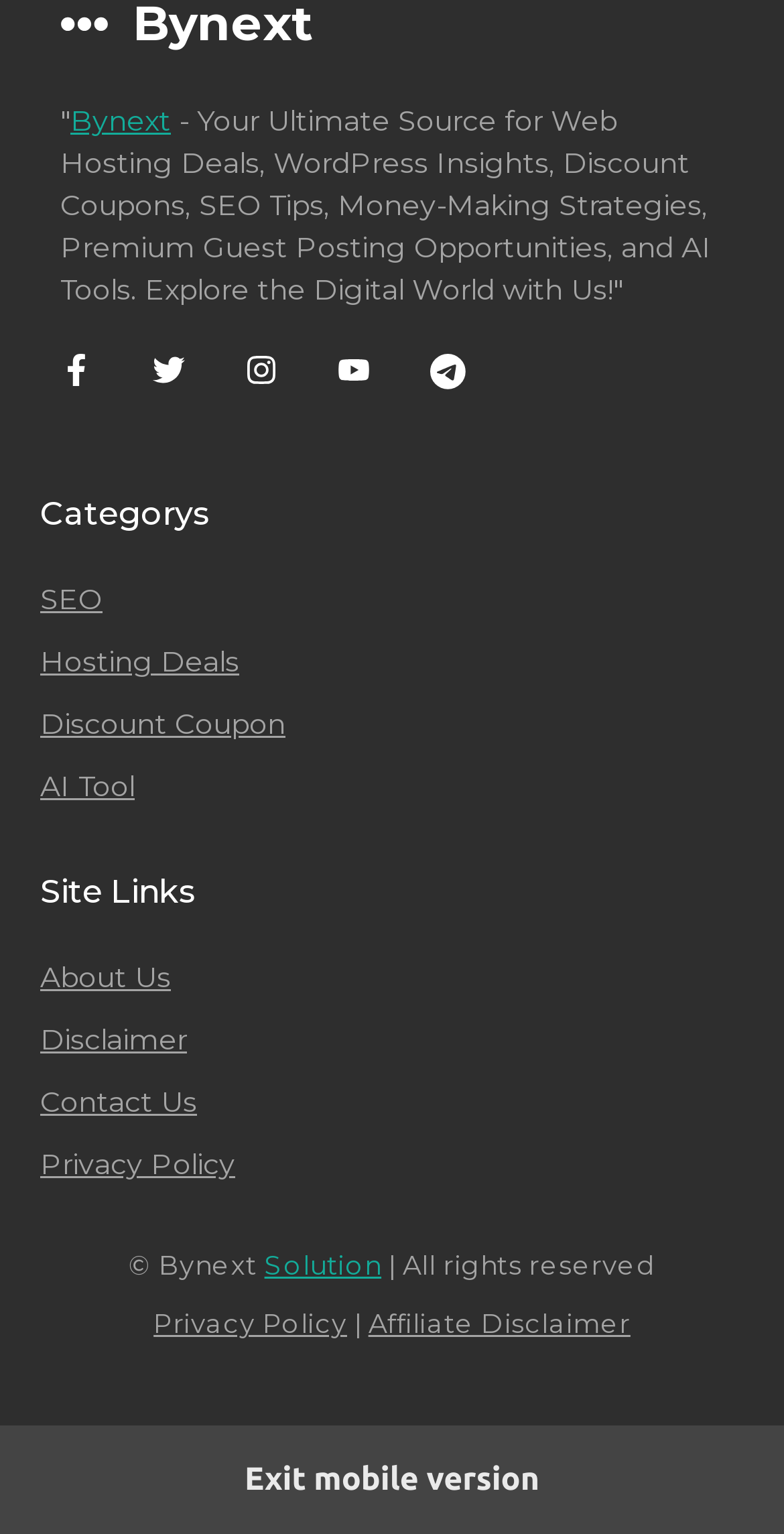Identify the bounding box coordinates for the region of the element that should be clicked to carry out the instruction: "Read the 'About Us' page". The bounding box coordinates should be four float numbers between 0 and 1, i.e., [left, top, right, bottom].

[0.051, 0.625, 0.218, 0.649]